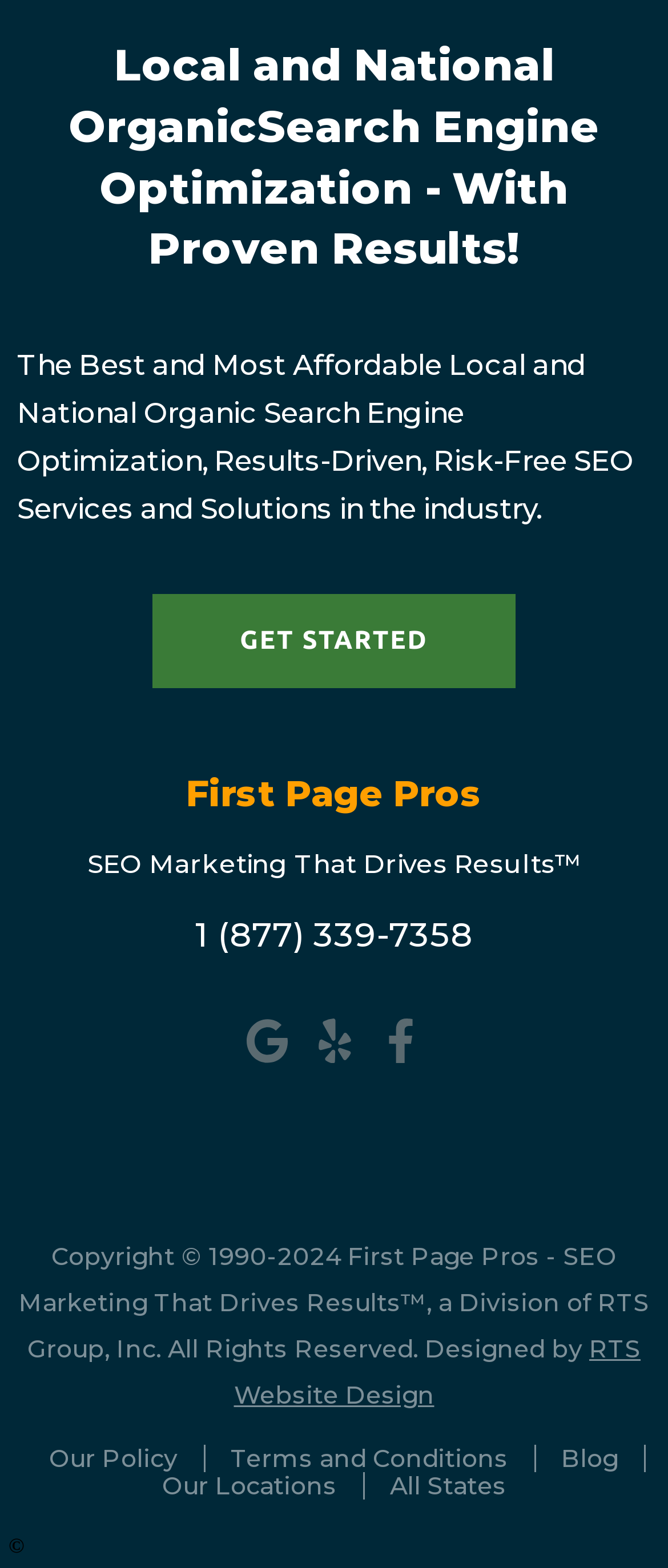Provide the bounding box coordinates for the area that should be clicked to complete the instruction: "Click GET STARTED".

[0.228, 0.379, 0.772, 0.439]